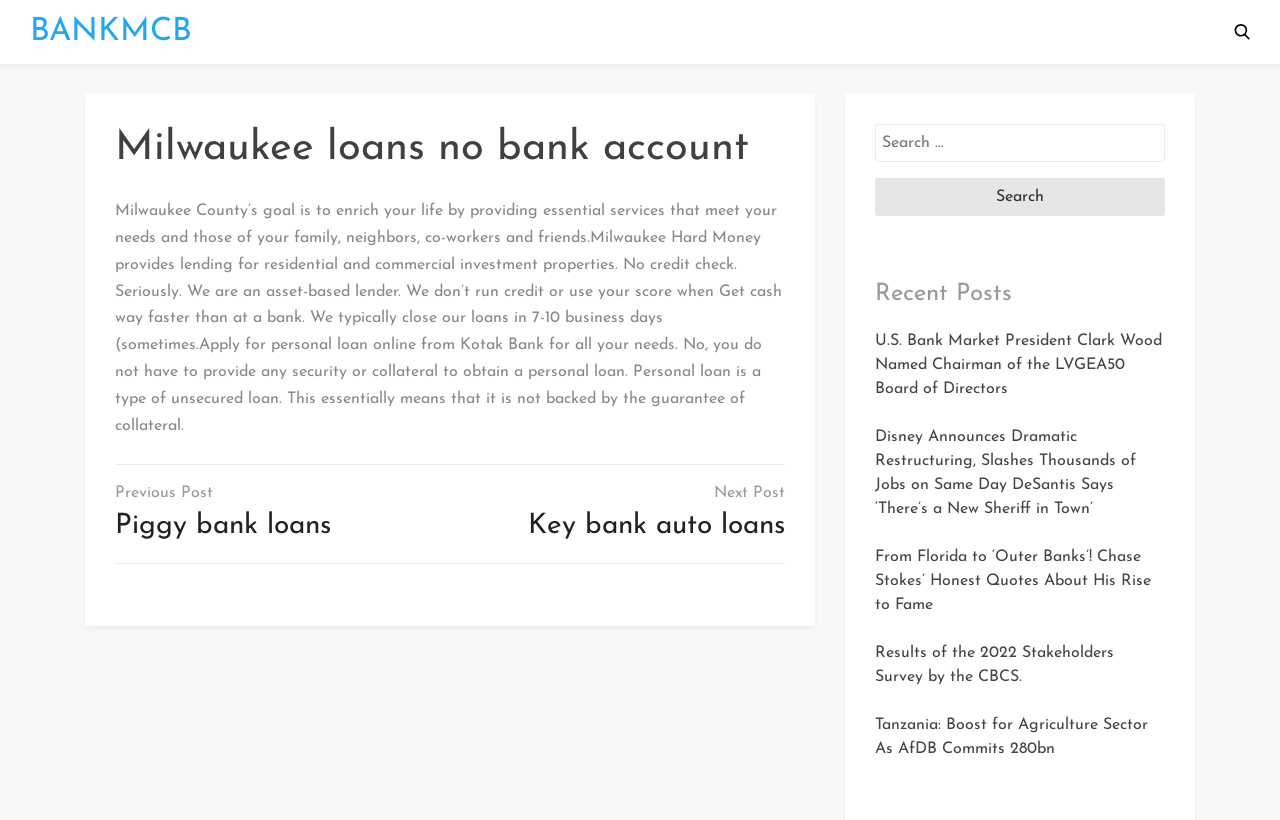Give a full account of the webpage's elements and their arrangement.

The webpage appears to be a blog or news website focused on financial and banking-related topics. At the top left, there is a heading "BANKMCB" which is also a link. On the top right, there is a search button with a magnifying glass icon. 

Below the top section, the main content area is divided into two columns. The left column contains an article with a heading "Milwaukee loans no bank account" and a lengthy paragraph describing Milwaukee County's goal and services, as well as information about personal loans and lending. 

The right column has a navigation section labeled "Posts" with links to various articles, including "Piggy bank loans" and "Key bank auto loans". Below this, there is a search box with a label "Search for:" and a search button. 

Further down, there is a heading "Recent Posts" followed by a list of links to recent articles, including news about U.S. Bank, Disney, and Chase Stokes, as well as articles about agriculture and finance in Tanzania.